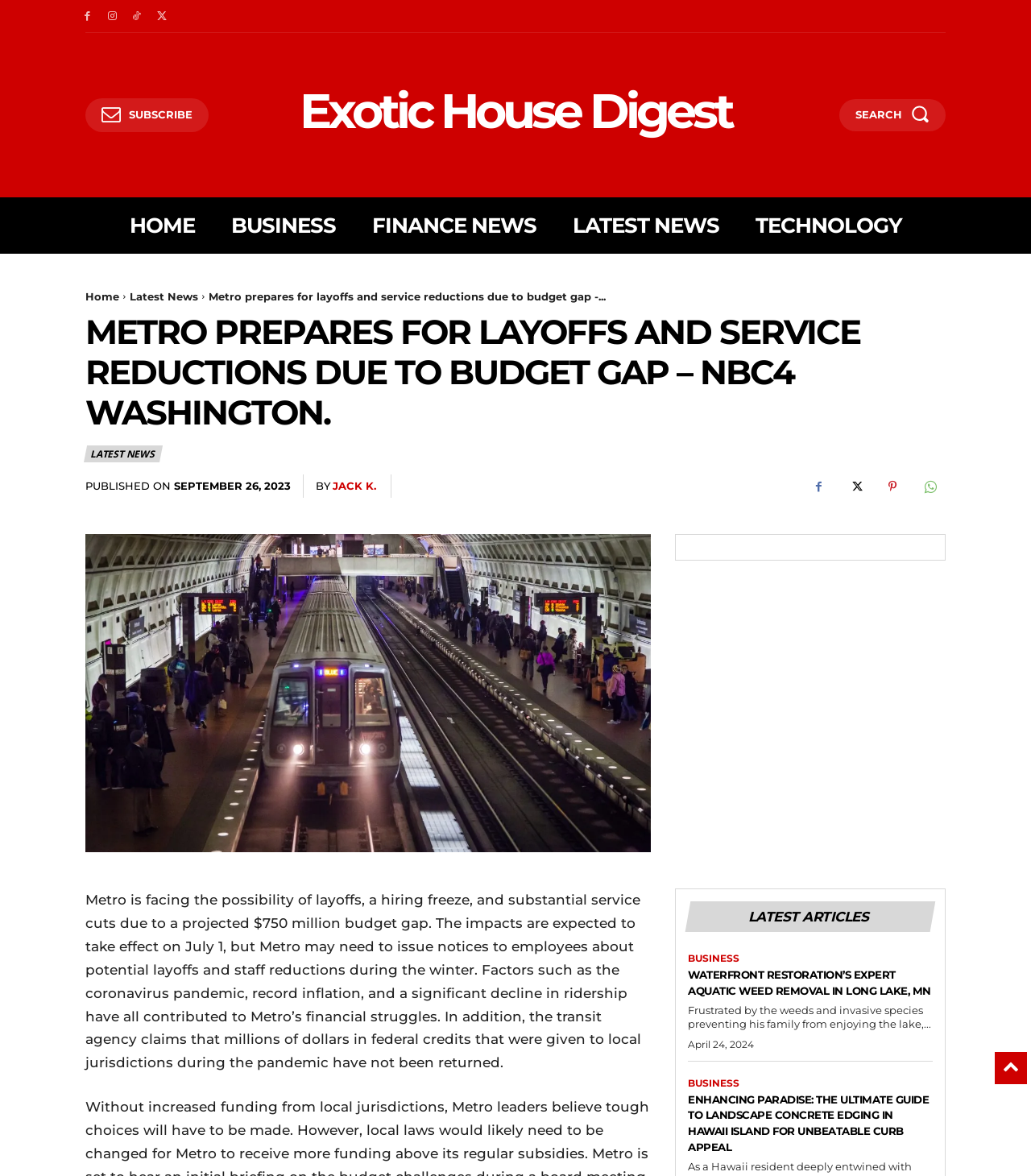Locate the coordinates of the bounding box for the clickable region that fulfills this instruction: "Search for news".

[0.814, 0.084, 0.917, 0.112]